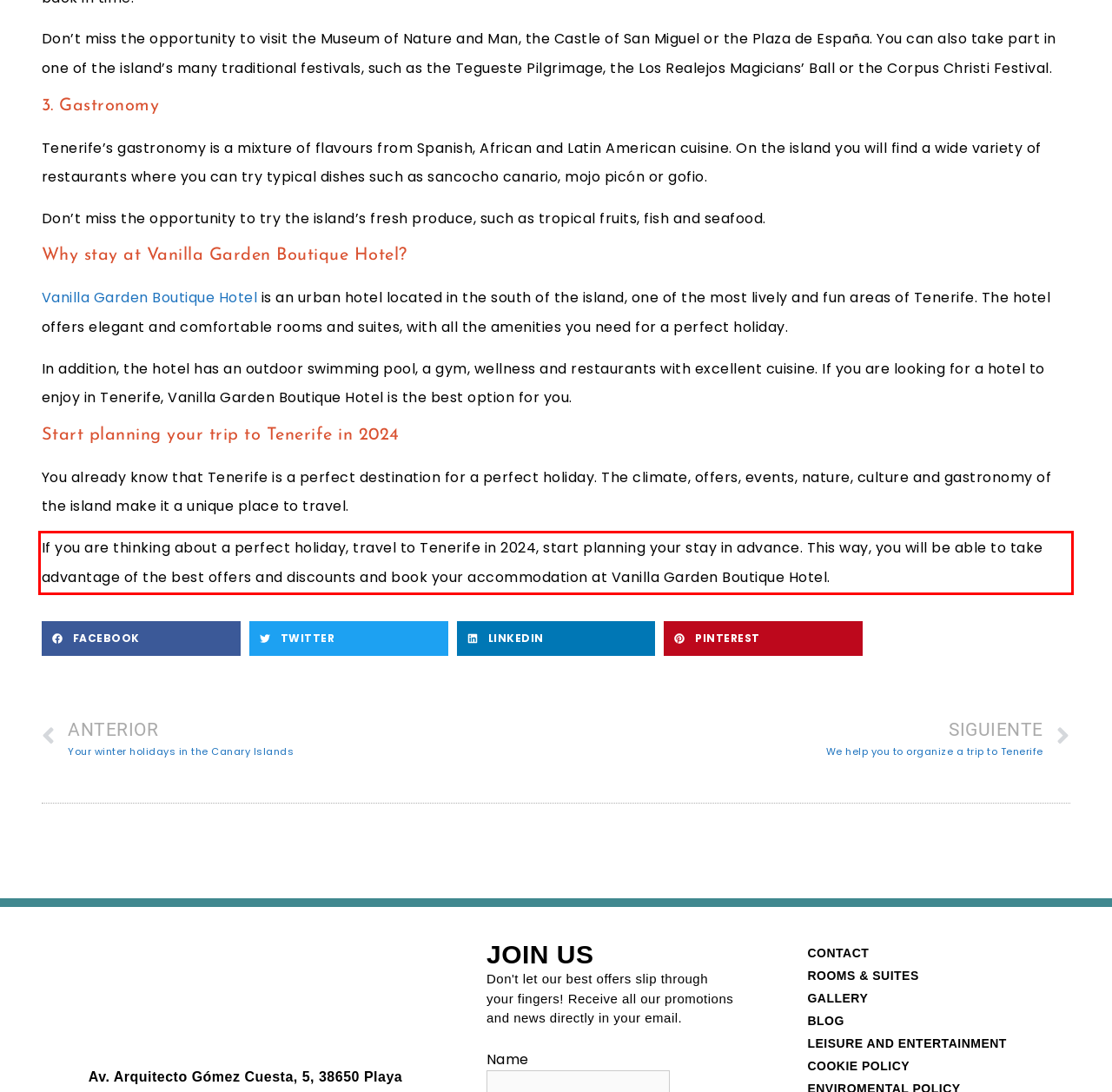Examine the webpage screenshot and use OCR to obtain the text inside the red bounding box.

If you are thinking about a perfect holiday, travel to Tenerife in 2024, start planning your stay in advance. This way, you will be able to take advantage of the best offers and discounts and book your accommodation at Vanilla Garden Boutique Hotel.